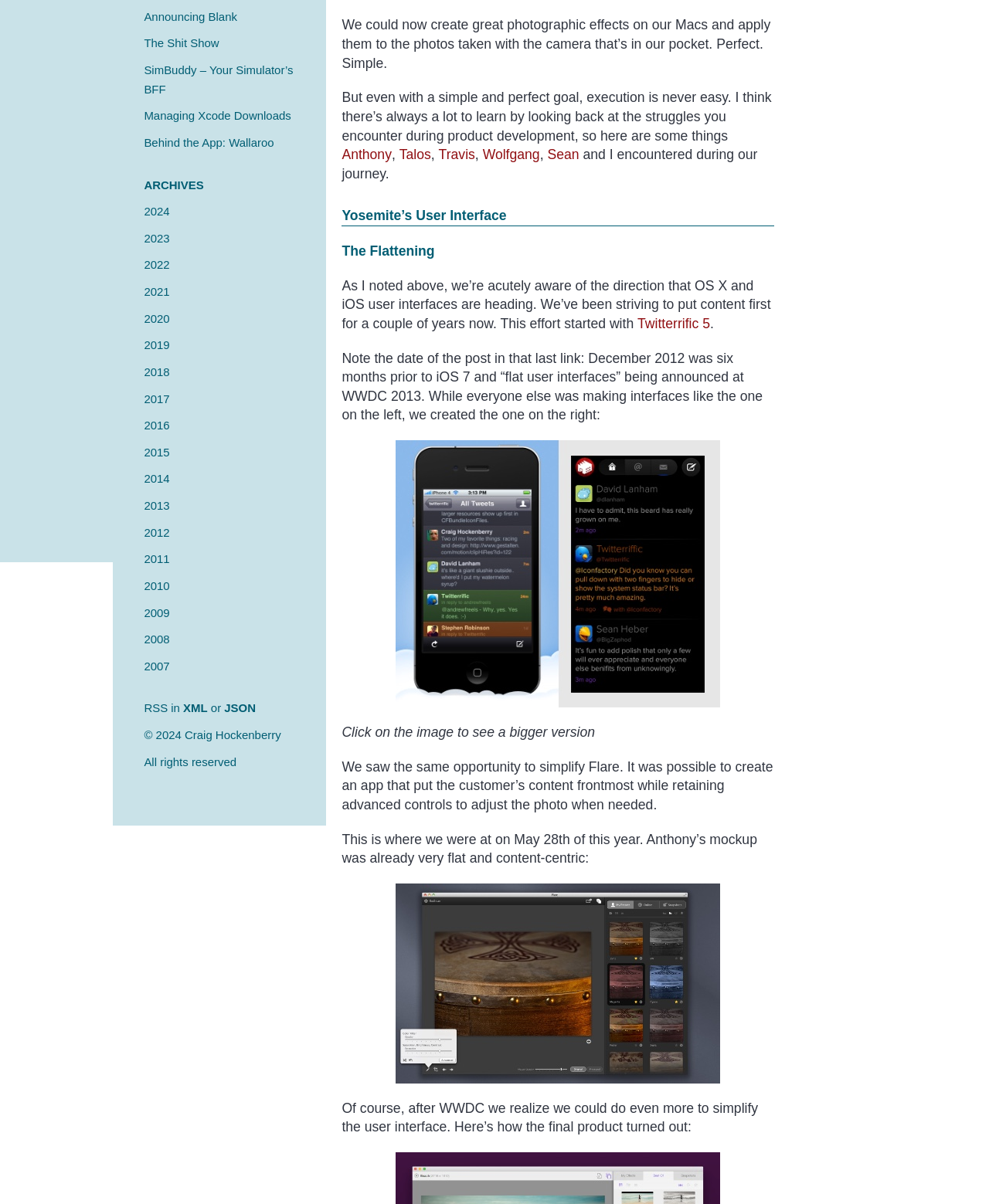Find the UI element described as: "Anthony" and predict its bounding box coordinates. Ensure the coordinates are four float numbers between 0 and 1, [left, top, right, bottom].

[0.346, 0.122, 0.396, 0.135]